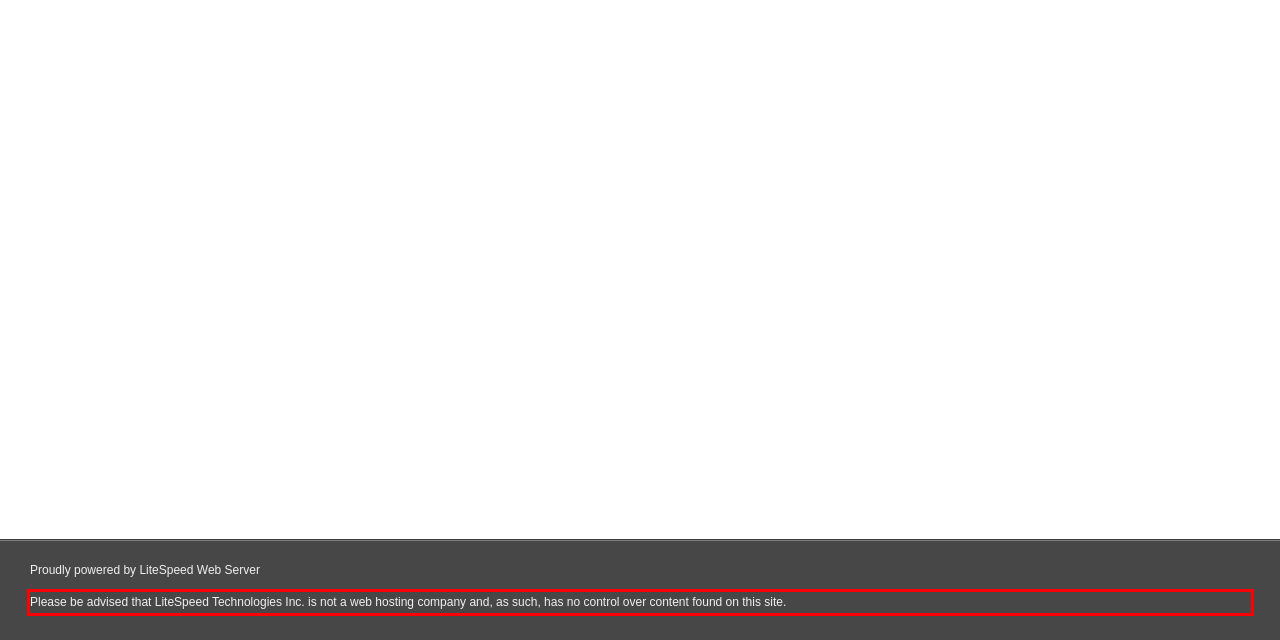You are provided with a screenshot of a webpage that includes a UI element enclosed in a red rectangle. Extract the text content inside this red rectangle.

Please be advised that LiteSpeed Technologies Inc. is not a web hosting company and, as such, has no control over content found on this site.